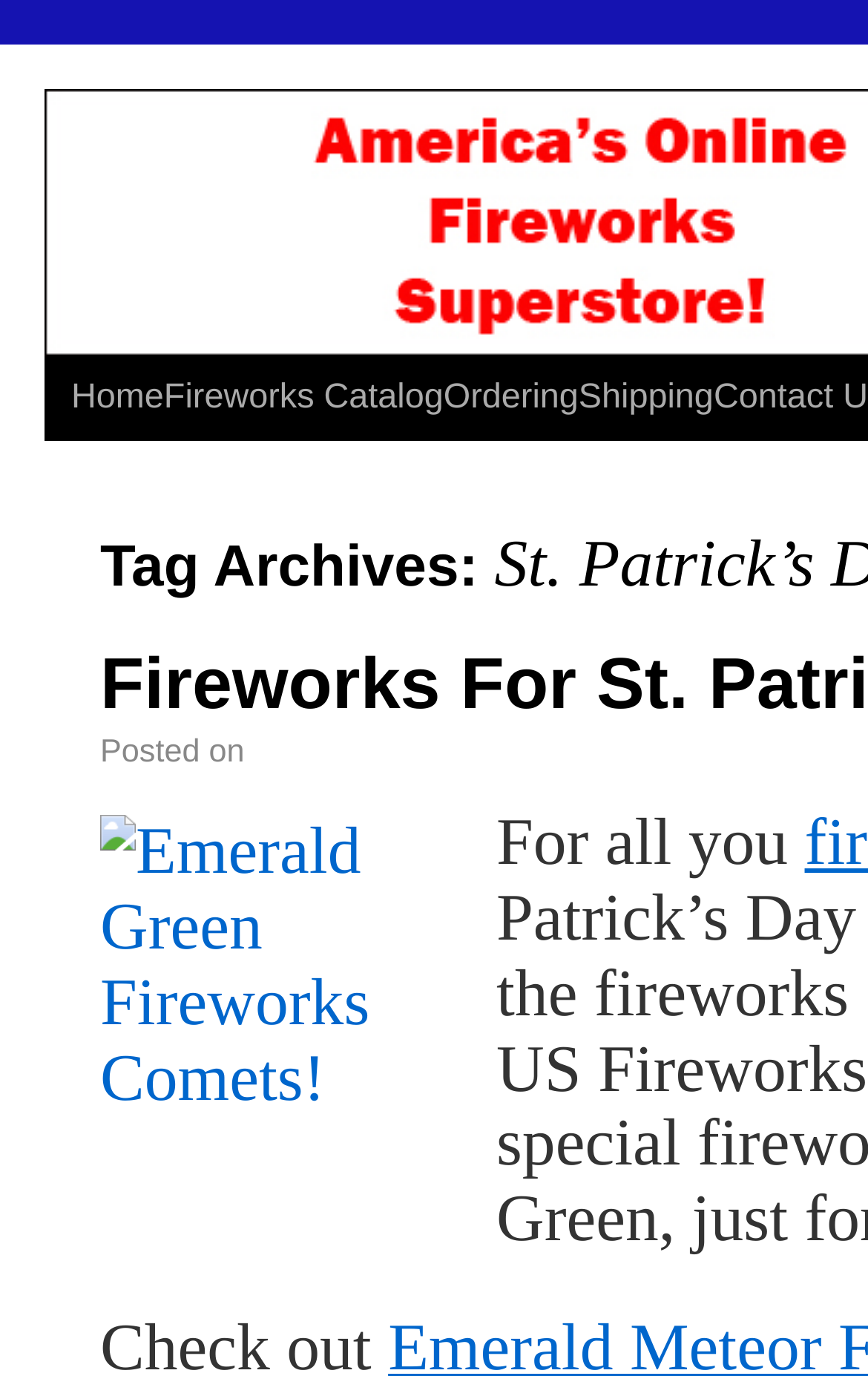Locate the primary headline on the webpage and provide its text.

Tag Archives: St. Patrick’s Day